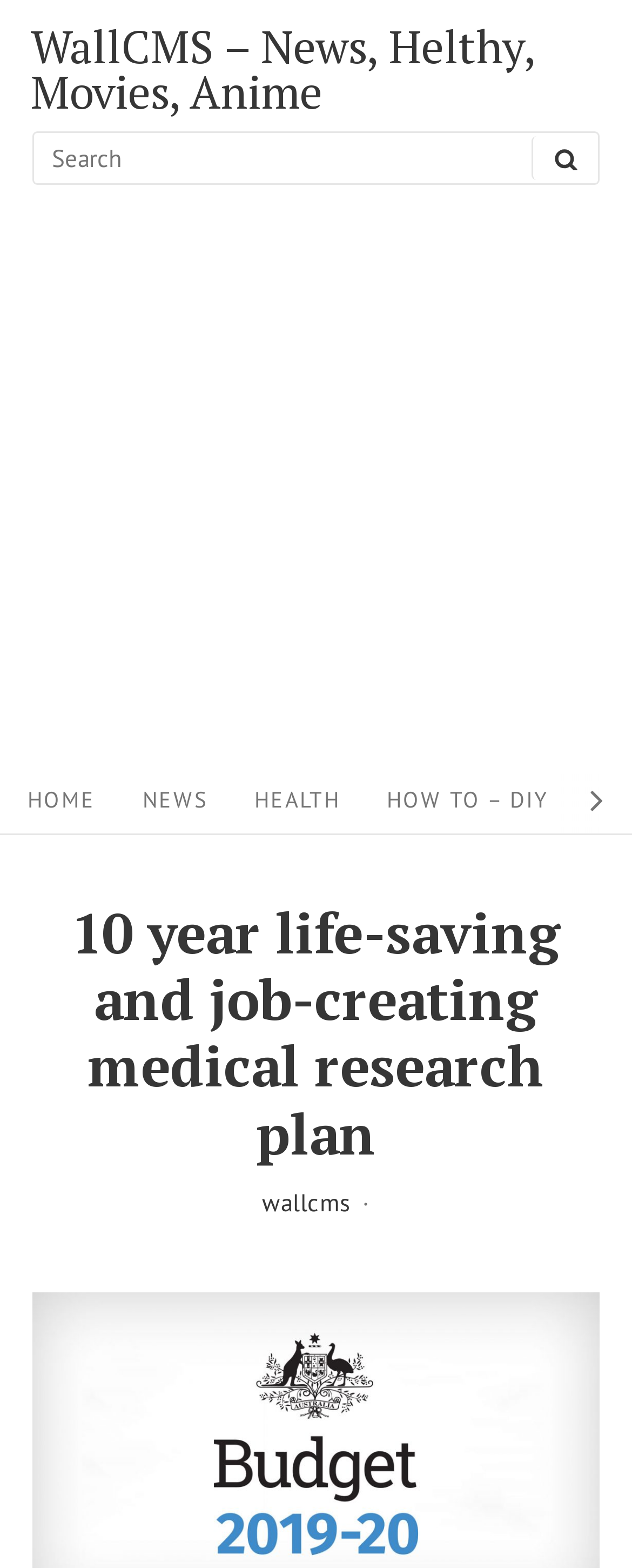How many main navigation links are there?
Please respond to the question thoroughly and include all relevant details.

The main navigation links are located at the top of the webpage, and they are 'HOME', 'NEWS', 'HEALTH', and 'HOW TO – DIY'. These links are likely to be the main categories of the website, and users can click on them to access different sections of the website.